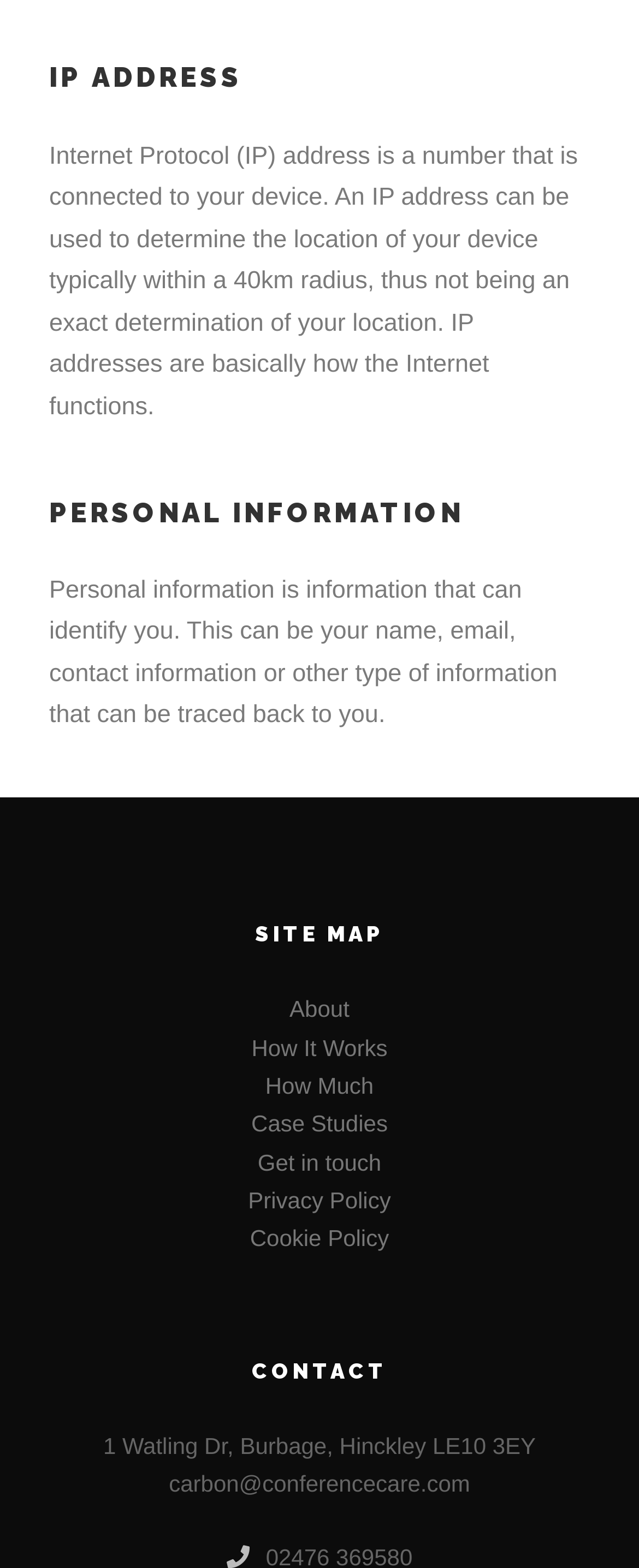What is the address of the company?
Examine the screenshot and reply with a single word or phrase.

1 Watling Dr, Burbage, Hinckley LE10 3EY